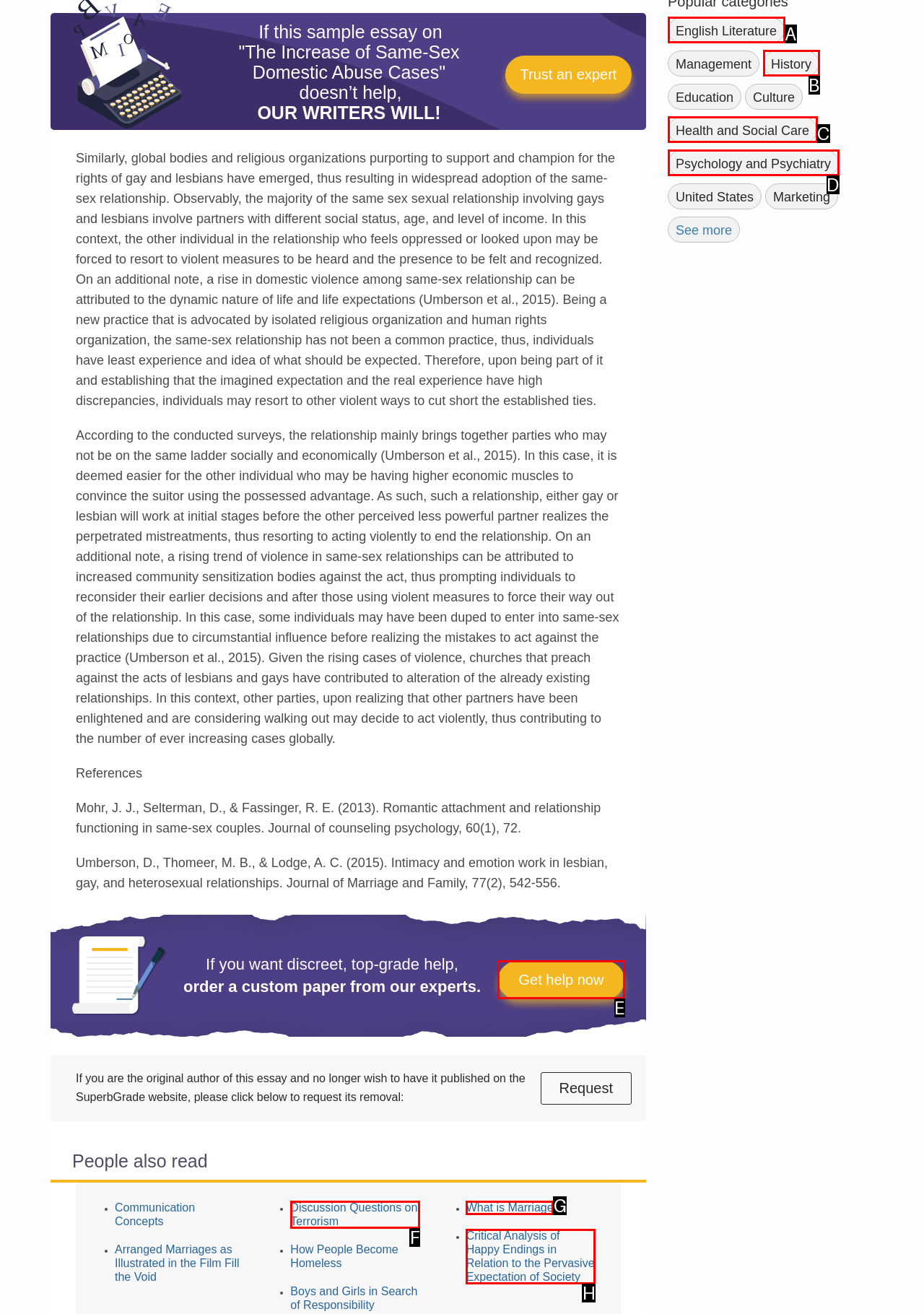For the task: Get help now, specify the letter of the option that should be clicked. Answer with the letter only.

E